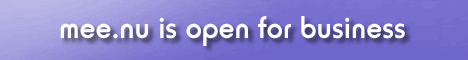Explain in detail what you see in the image.

The image features a vibrant graphic banner that displays the message "mee.nu is open for business" against a smooth purple background. The text is presented in a bold, modern font, emphasizing the announcement and inviting engagement. This visual element likely serves to promote the website or platform, indicating a welcoming environment for users and potentially signaling new features or services available. The overall design captures attention with its simplicity and clarity, making it an effective communication tool for informing visitors about the platform's active status.